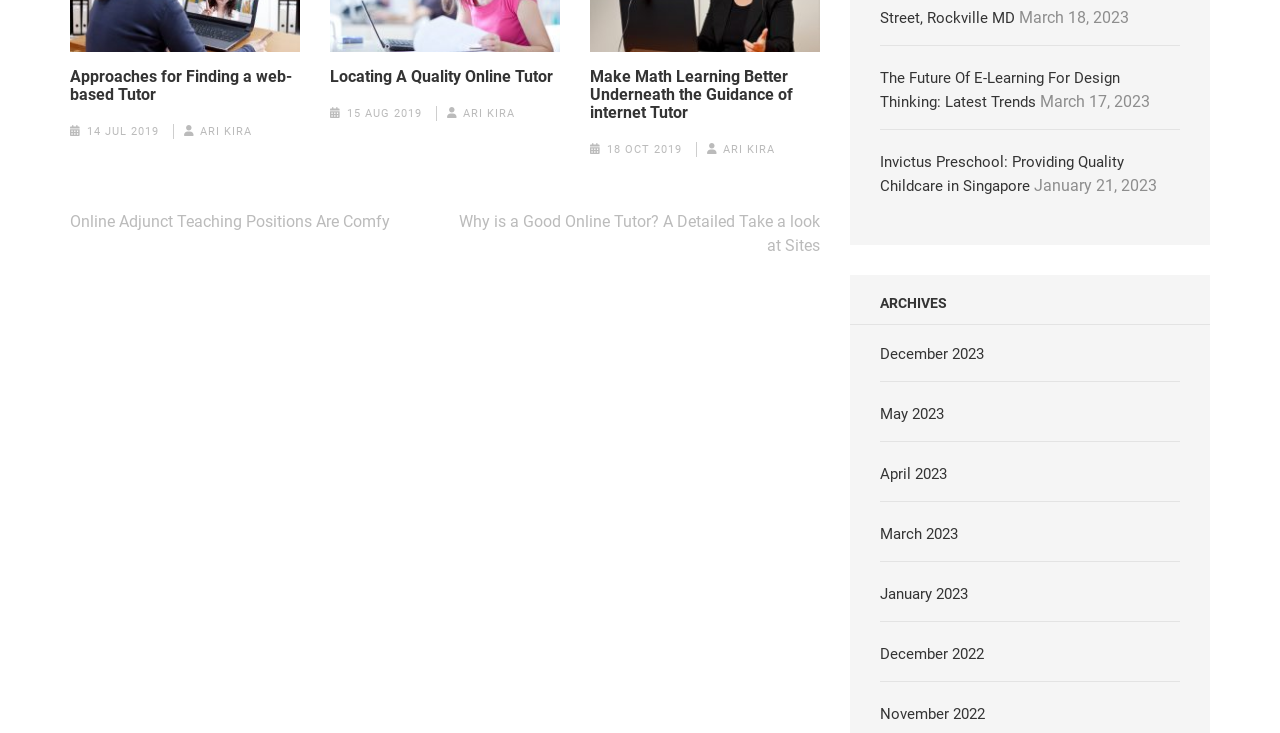Locate the bounding box coordinates of the element I should click to achieve the following instruction: "view post 'Approaches for Finding a web-based Tutor'".

[0.055, 0.093, 0.234, 0.142]